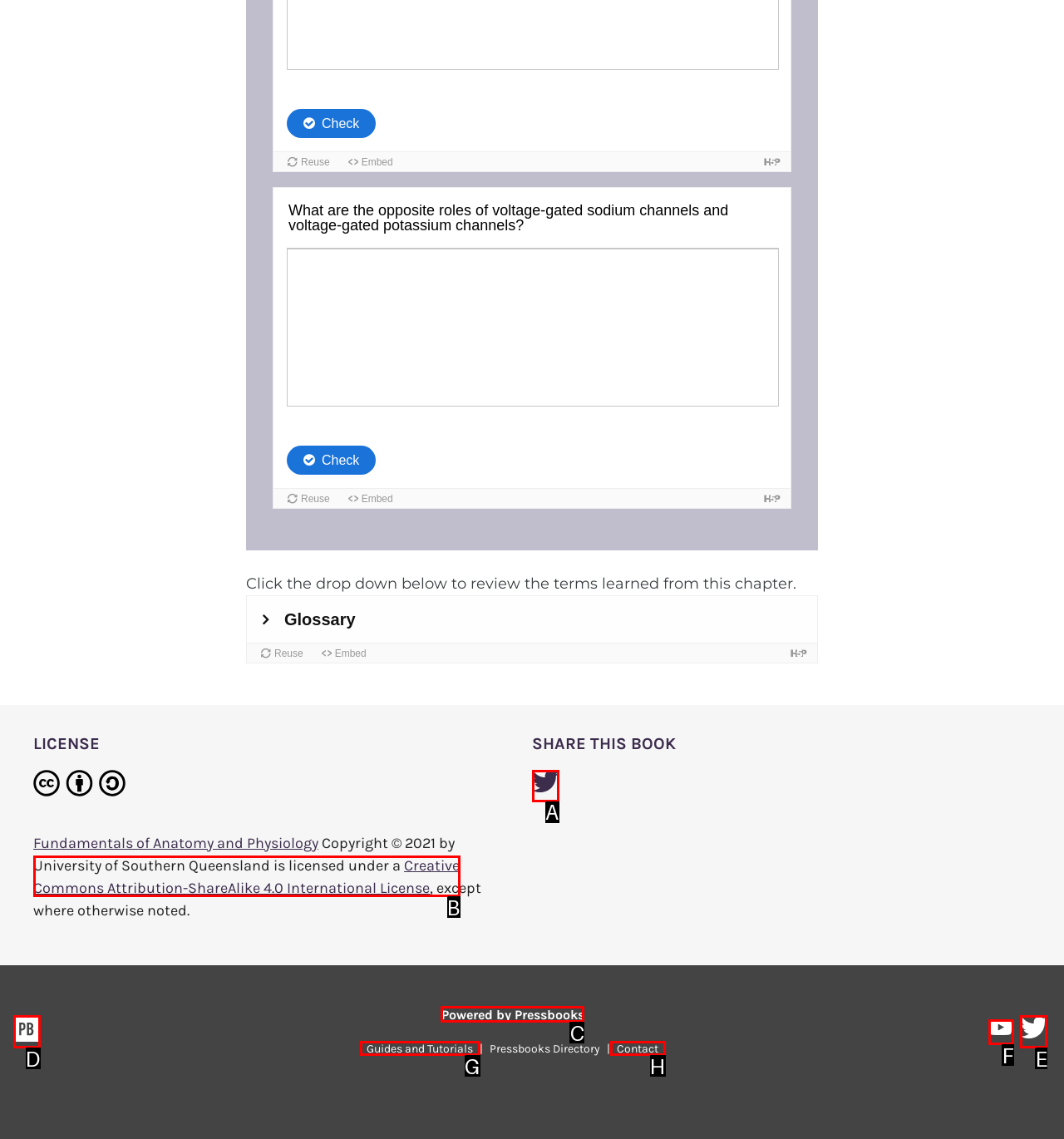From the given options, tell me which letter should be clicked to complete this task: Click the Share on Twitter link
Answer with the letter only.

A